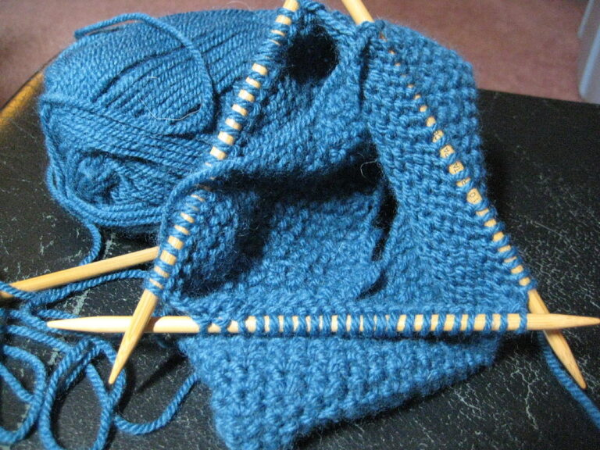Offer a detailed explanation of the image's components.

The image depicts a close-up of a knitting project in progress, showcasing a vibrant blue yarn and a set of wooden knitting needles. The needles are positioned in a way that suggests a fabric is being created with a textured stitch pattern visible on the fabric, highlighting the craftsmanship involved in knitting. Alongside the needles, a ball of blue yarn rests, indicating the material used to create the piece. This image exemplifies the essential tools for beginners in knitting, illustrating the process of transforming yarn into a handmade item, emphasizing the beauty and intricacy of this timeless craft.